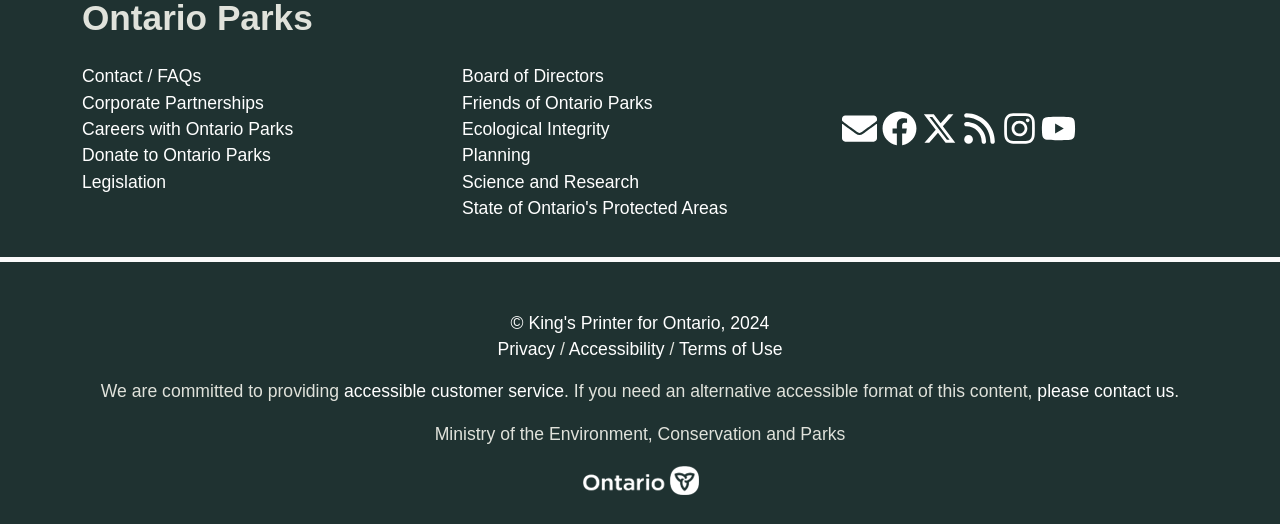How many social media links are there?
Refer to the image and give a detailed answer to the query.

I counted the number of social media links by looking at the links with images, which are 'Email contact symbol', 'Ontario Parks on Facebook', 'Ontario Parks on X', 'Parks Blog', 'Ontario Parks on Instagram', and 'Ontario Parks on YouTube'.